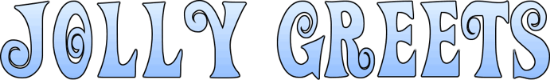What is the tone set by the header image?
Please provide a full and detailed response to the question.

The caption describes the design as capturing a festive spirit and inviting users to explore the website, which suggests that the tone set by the header image is cheerful and welcoming.